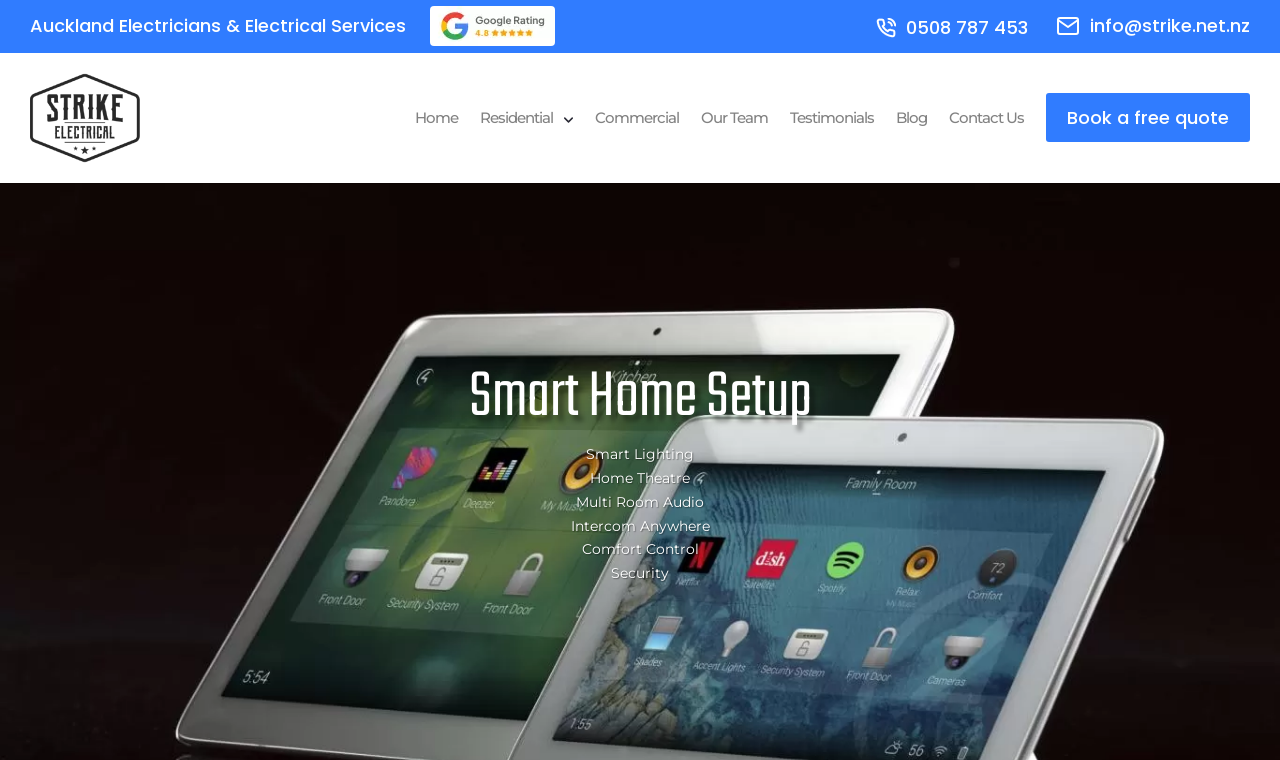Identify the first-level heading on the webpage and generate its text content.

Smart Home Setup